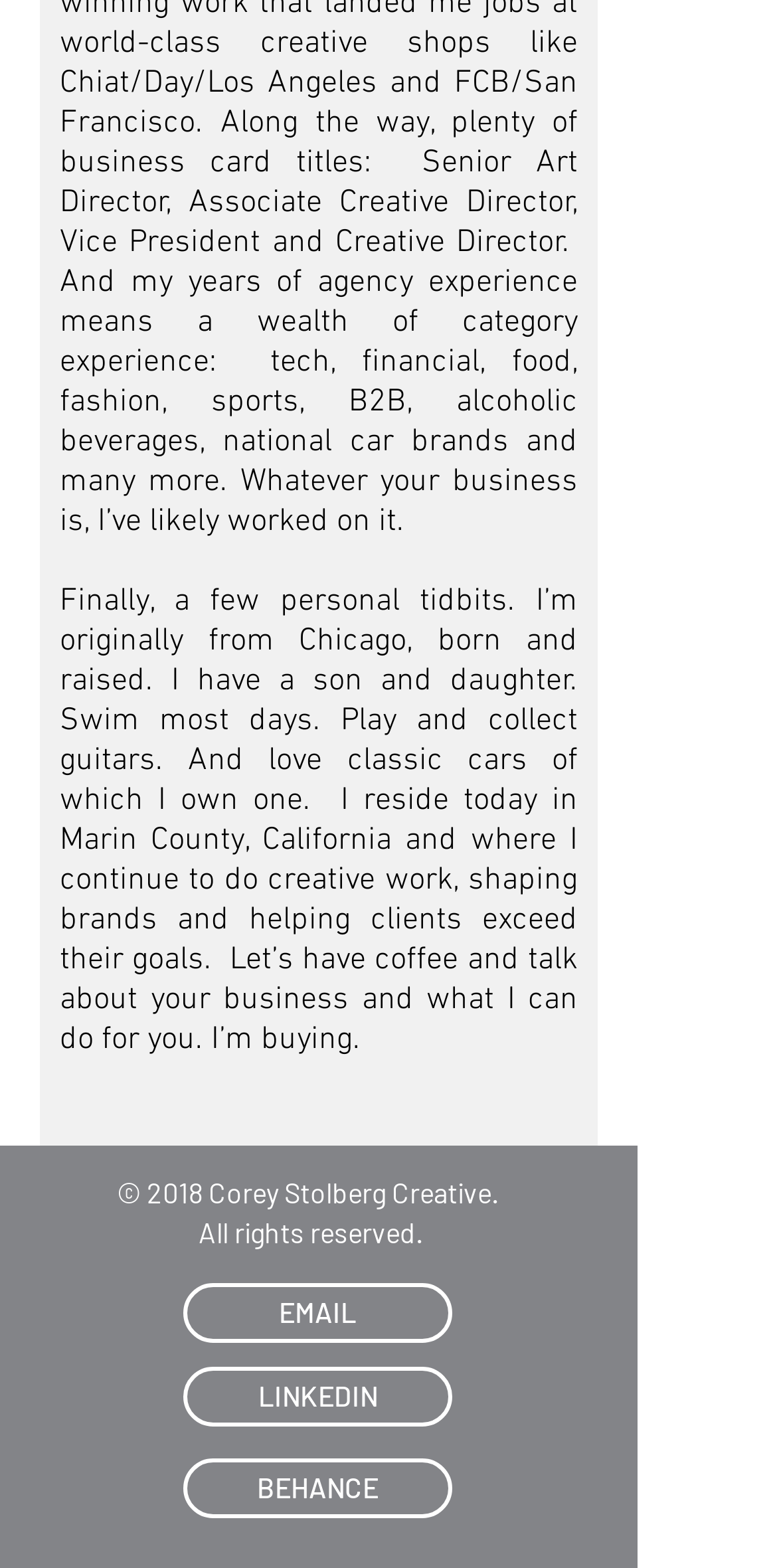Identify the bounding box coordinates for the UI element described as: "BEHANCE".

[0.236, 0.93, 0.582, 0.968]